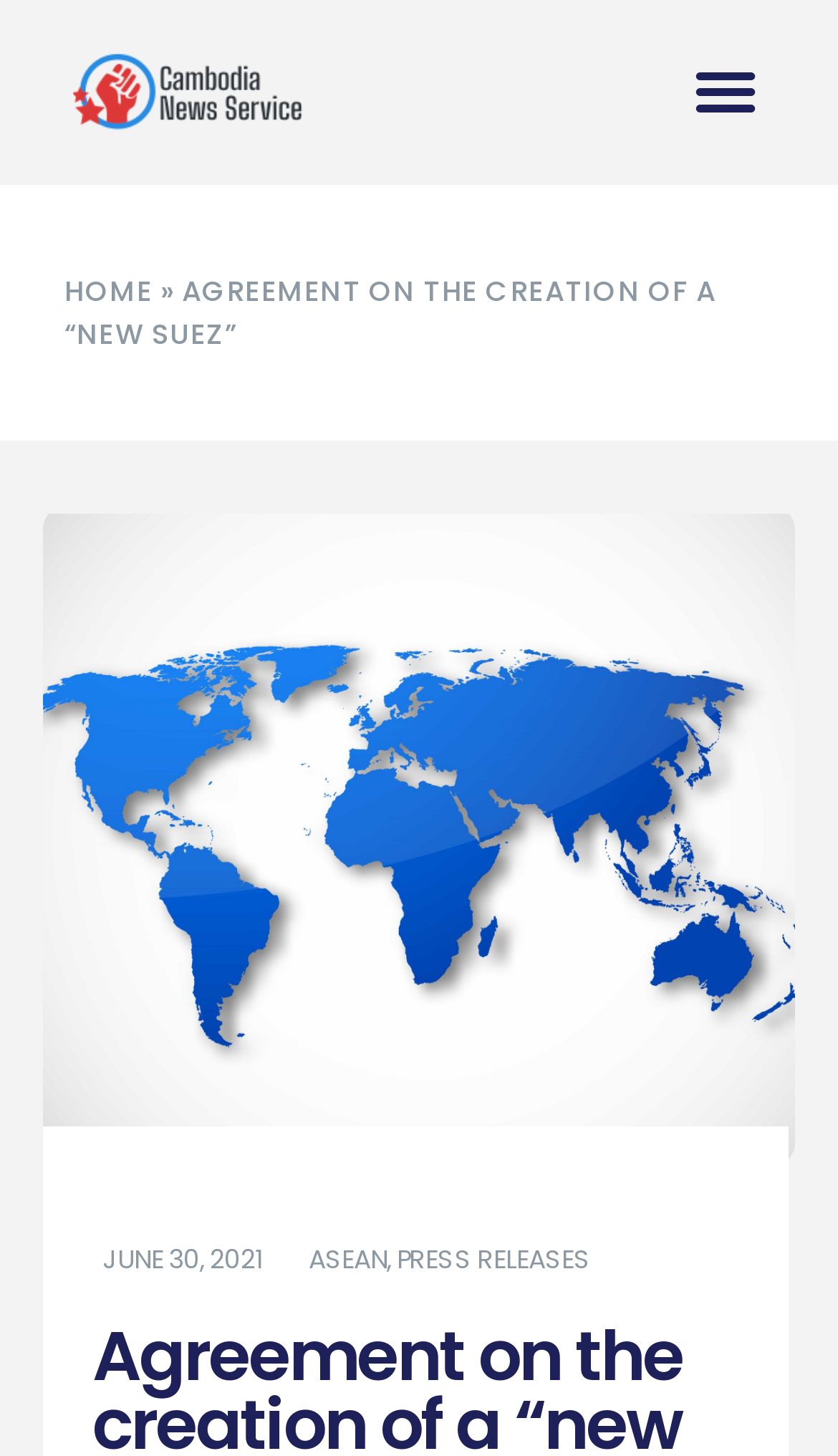What is the purpose of the button at the top right corner?
Please provide a single word or phrase in response based on the screenshot.

Menu Toggle